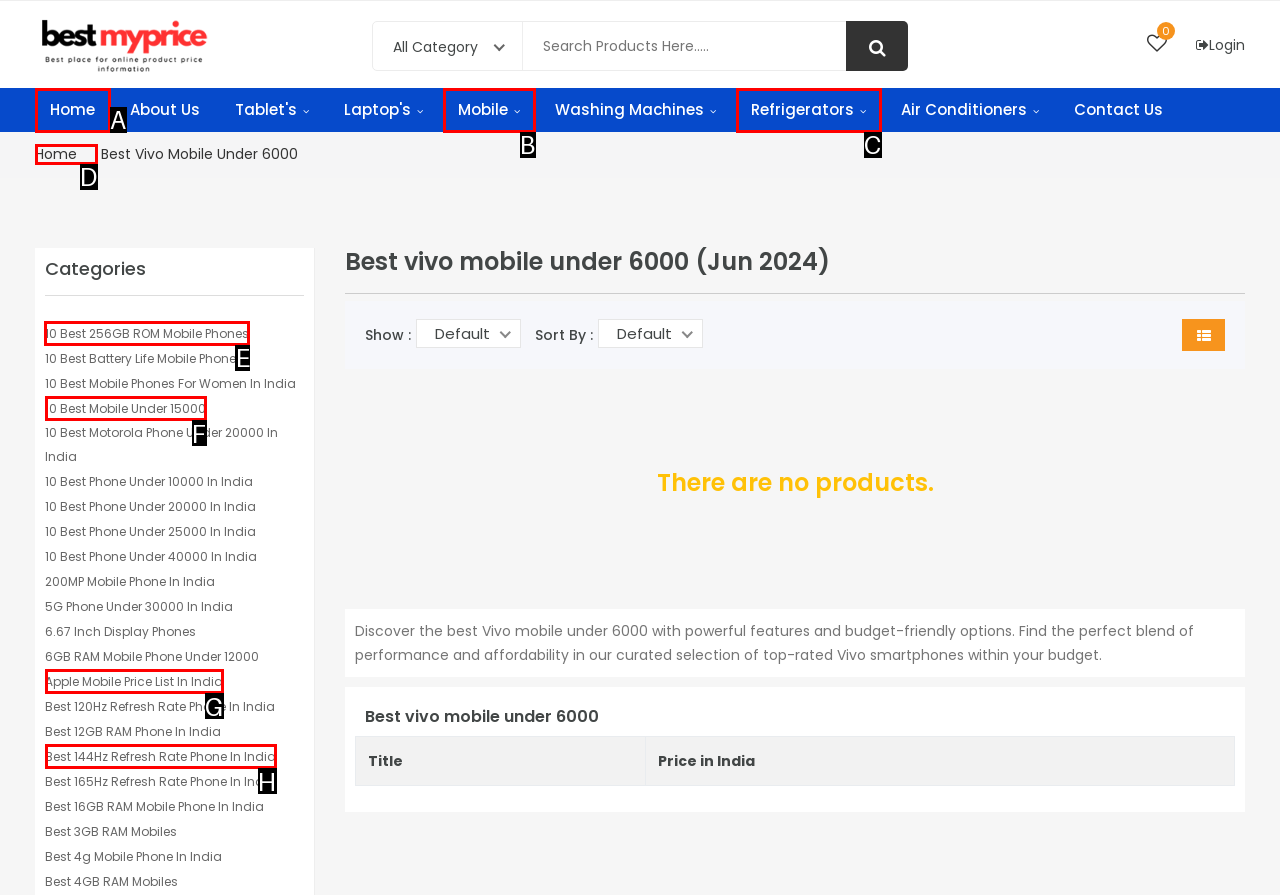What option should you select to complete this task: Filter products by 256GB ROM? Indicate your answer by providing the letter only.

E